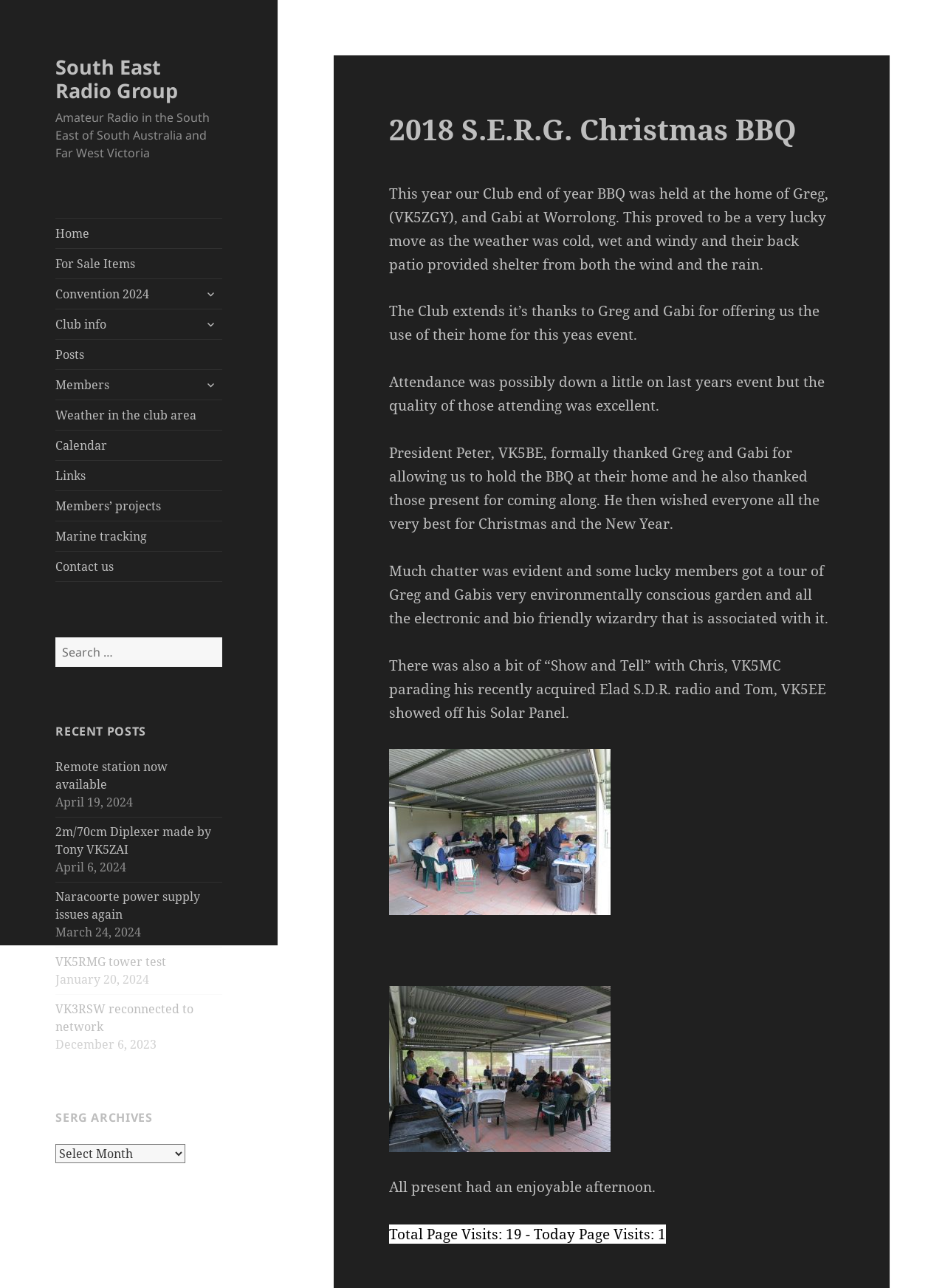Identify the bounding box coordinates of the element that should be clicked to fulfill this task: "Read recent posts". The coordinates should be provided as four float numbers between 0 and 1, i.e., [left, top, right, bottom].

[0.059, 0.588, 0.235, 0.818]